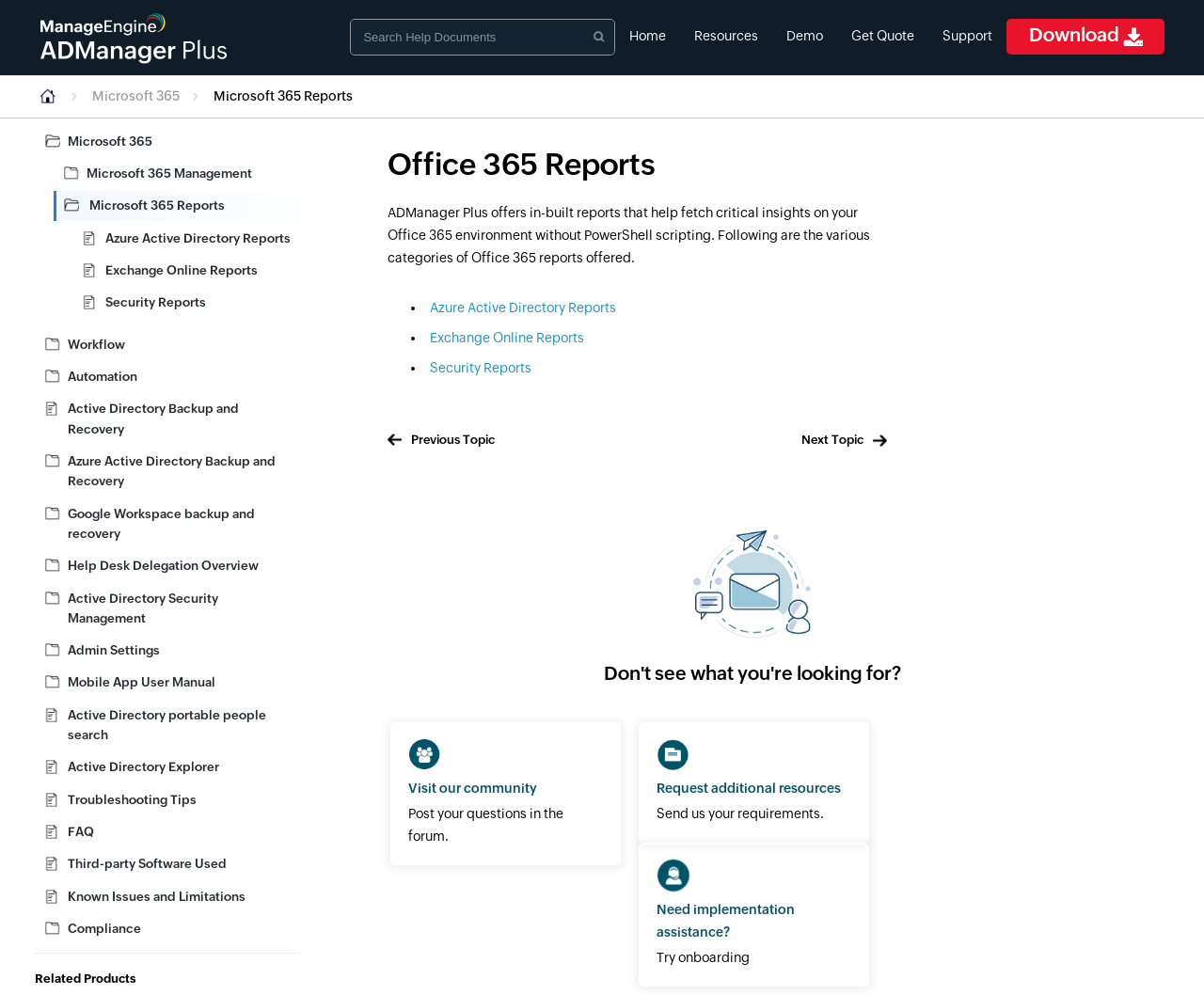Given the content of the image, can you provide a detailed answer to the question?
What is the purpose of ADManager Plus?

ADManager Plus offers in-built reports that help fetch critical insights on the Office 365 environment without PowerShell scripting, as stated on the webpage.